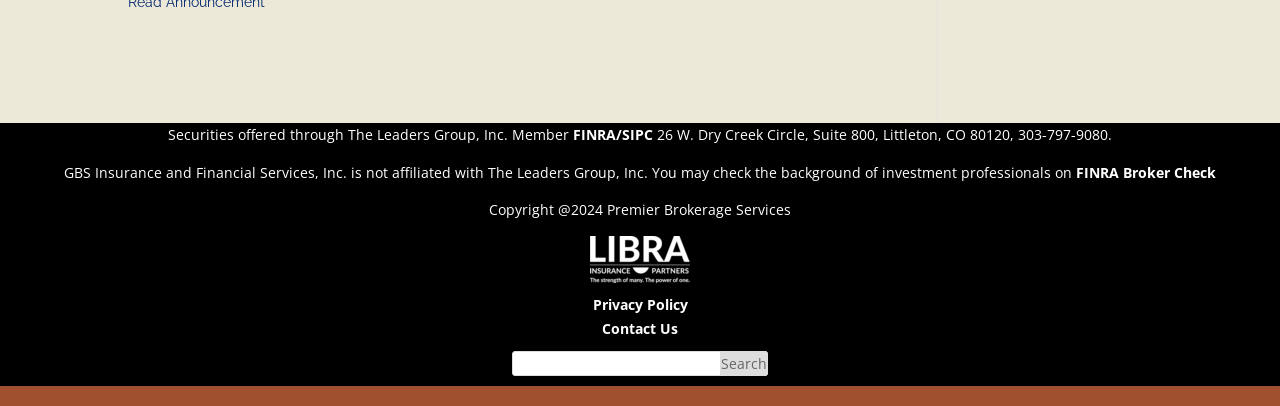What is the copyright year of Premier Brokerage Services?
Using the image as a reference, give a one-word or short phrase answer.

2024